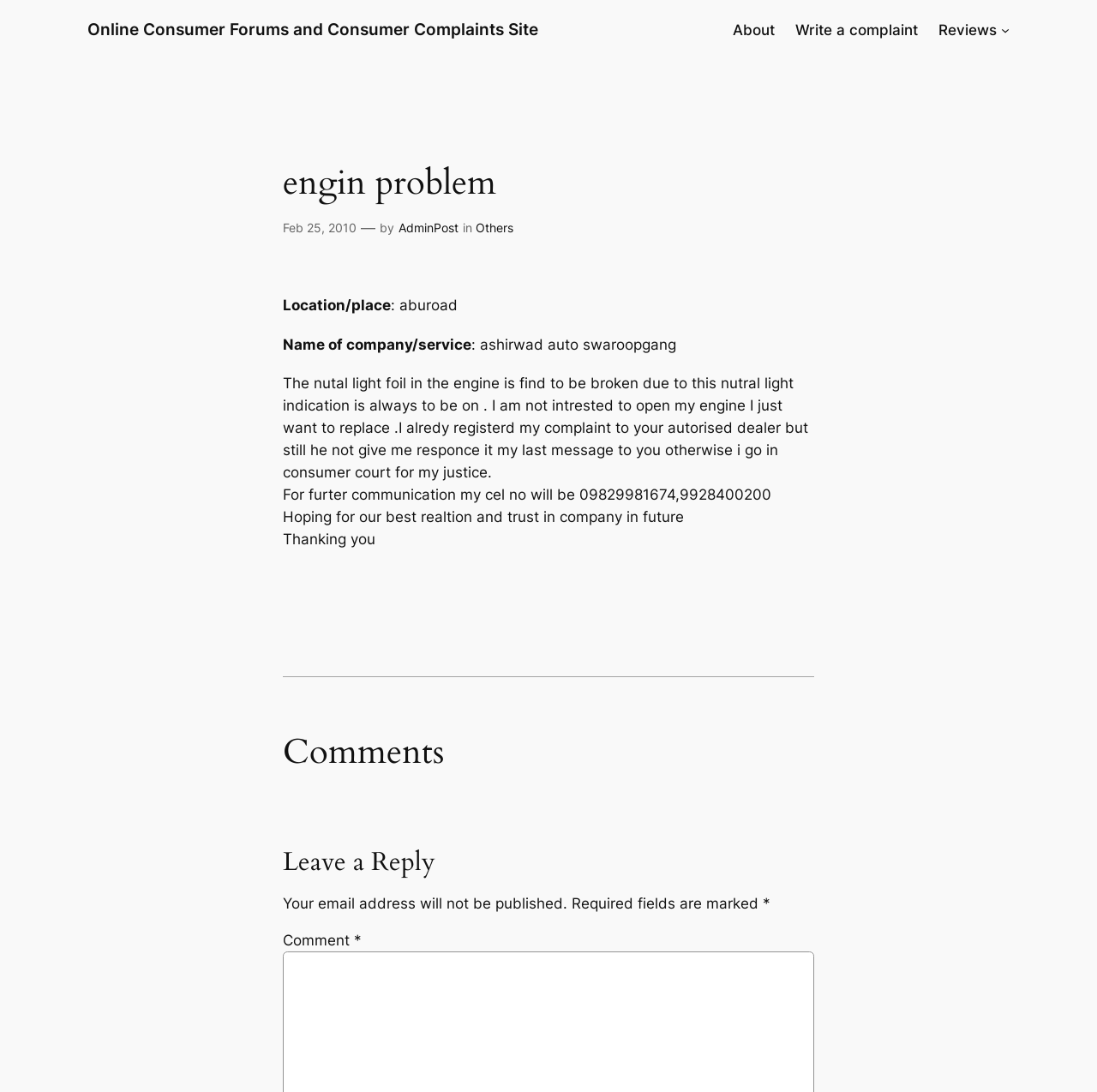What is the issue with the engine?
Look at the image and provide a short answer using one word or a phrase.

Nutal light foil is broken